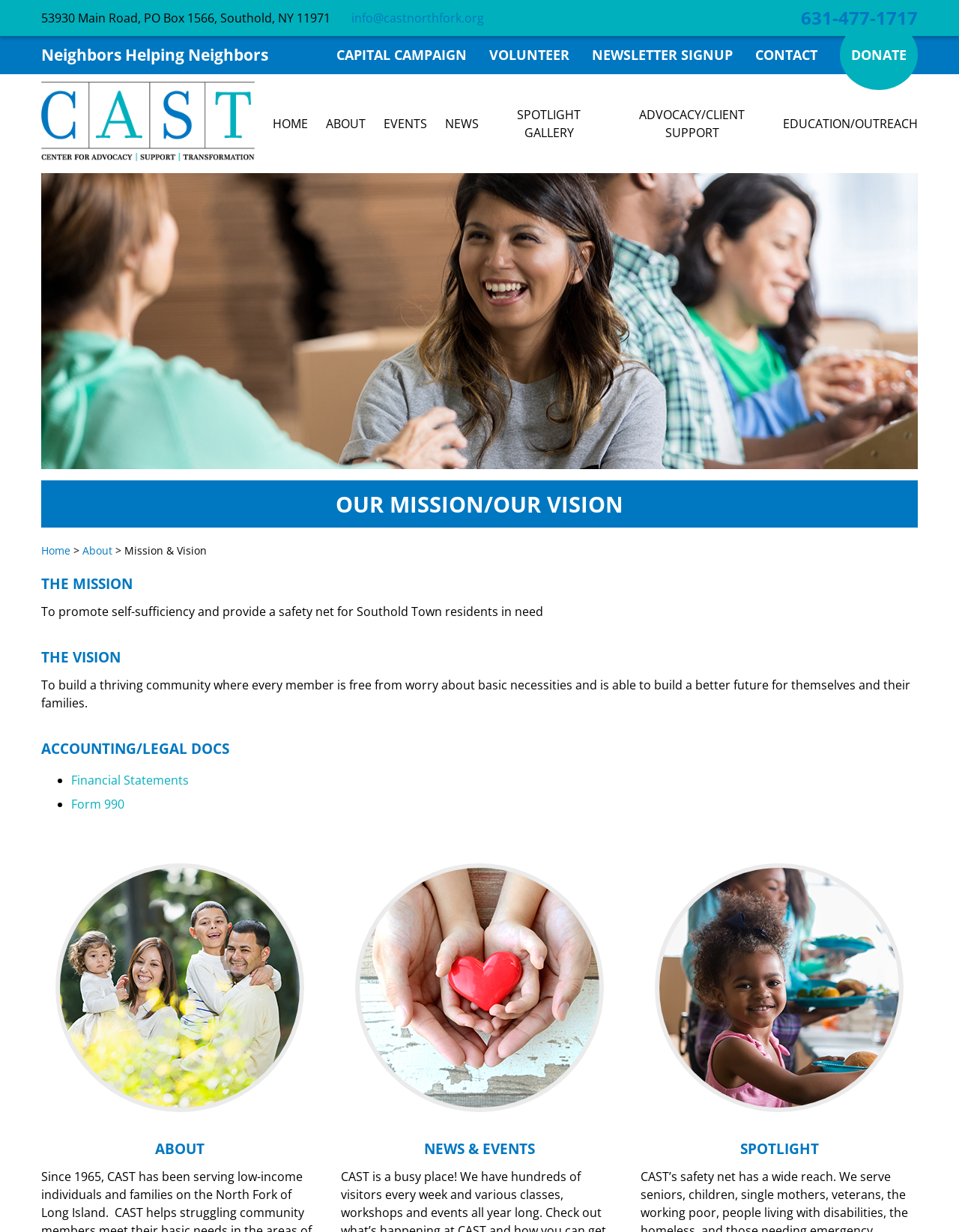Locate the bounding box coordinates of the item that should be clicked to fulfill the instruction: "Make a donation".

[0.876, 0.016, 0.957, 0.073]